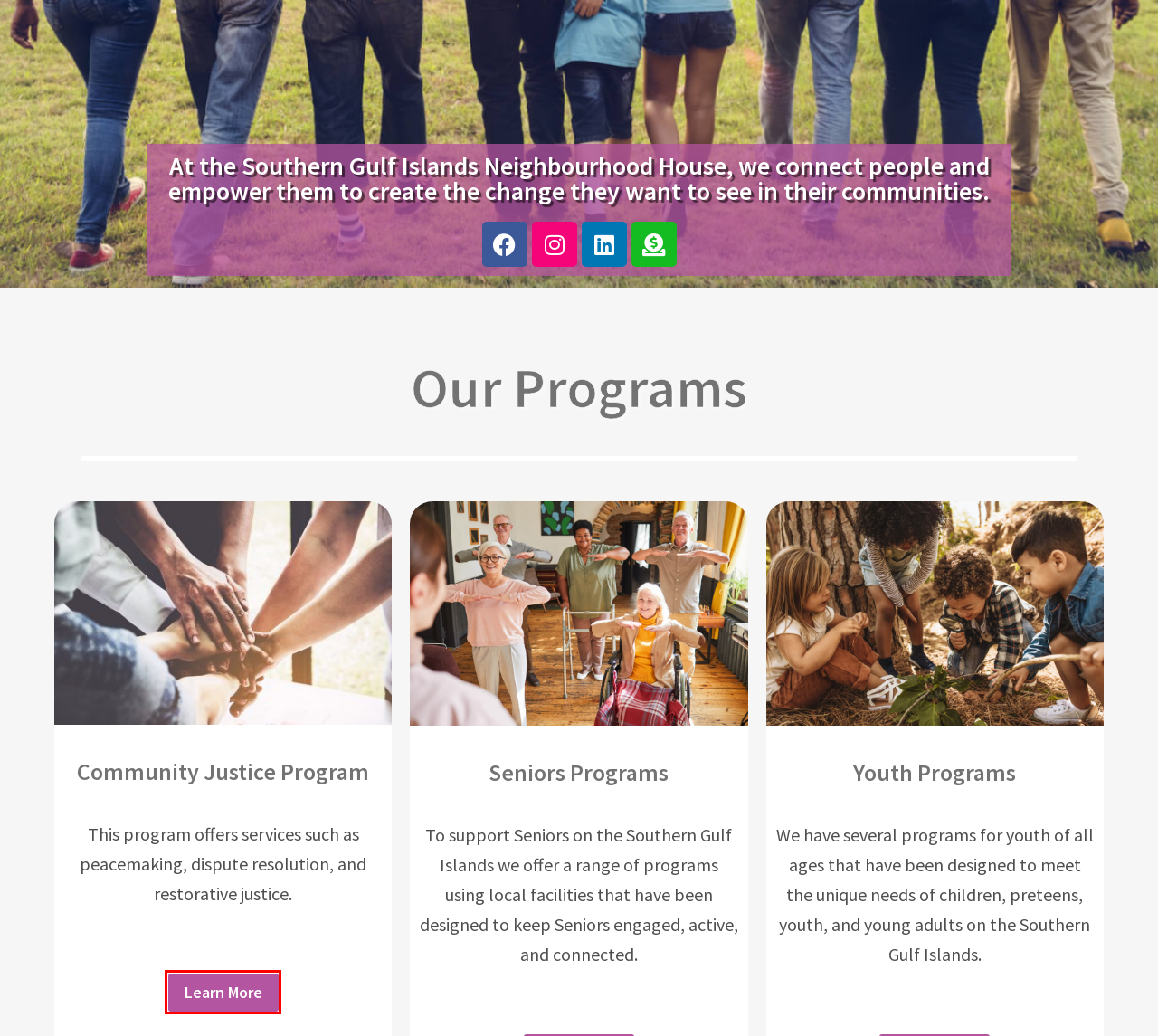Check out the screenshot of a webpage with a red rectangle bounding box. Select the best fitting webpage description that aligns with the new webpage after clicking the element inside the bounding box. Here are the candidates:
A. Youth Programs - Southern Gulf Islands Neighbourhood House
B. Volunteers - Southern Gulf Islands Neighbourhood House
C. Truth and Reconciliation - Southern Gulf Islands Neighbourhood House
D. Seniors Programs - Southern Gulf Islands Neighbourhood House
E. Food Security - Southern Gulf Islands Neighbourhood House
F. Family Resources - Southern Gulf Islands Neighbourhood House
G. Community Justice Program - Southern Gulf Islands Neighbourhood House
H. Donate - Southern Gulf Islands Neighbourhood House

G